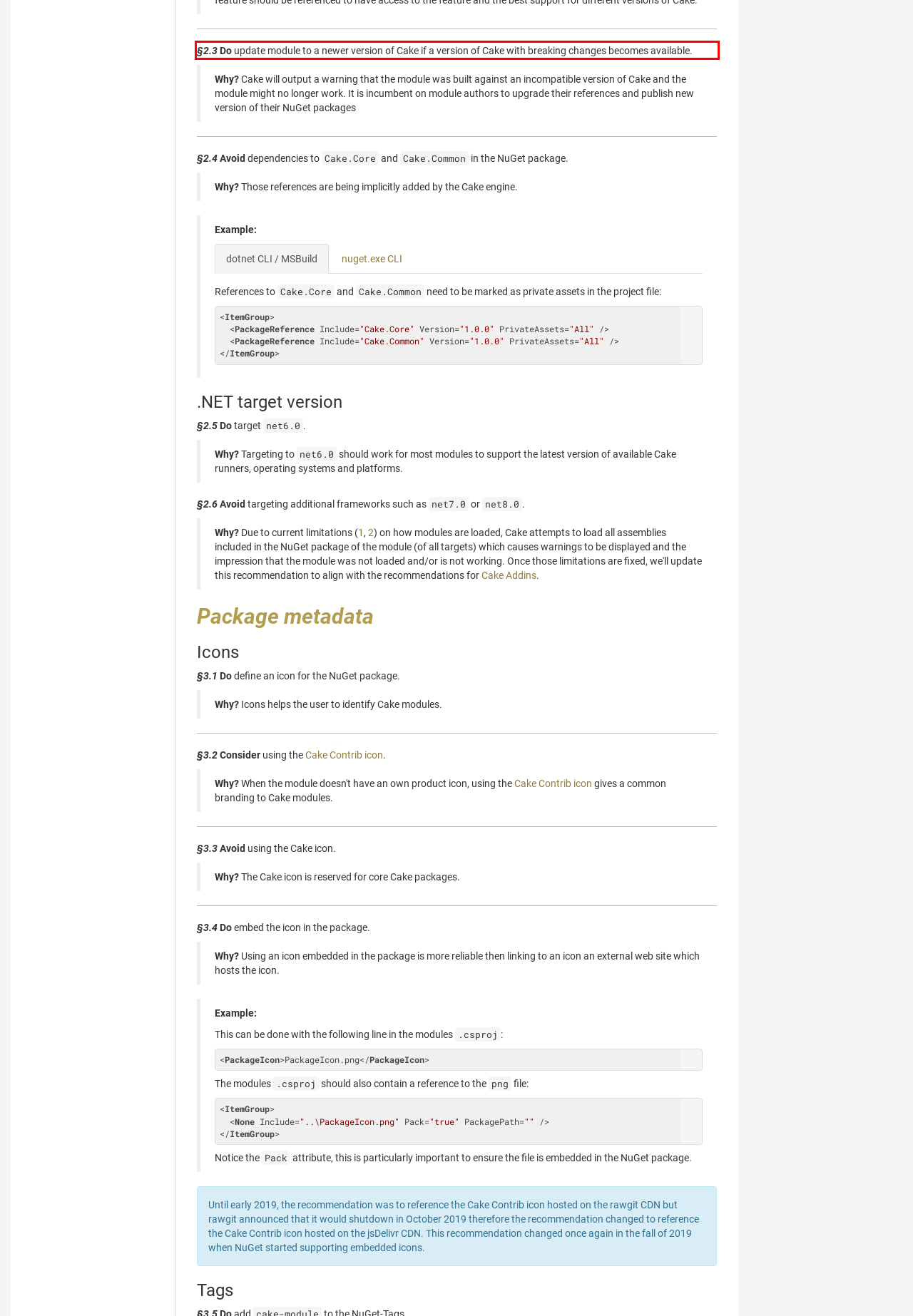Please perform OCR on the text content within the red bounding box that is highlighted in the provided webpage screenshot.

§2.3 Do update module to a newer version of Cake if a version of Cake with breaking changes becomes available.